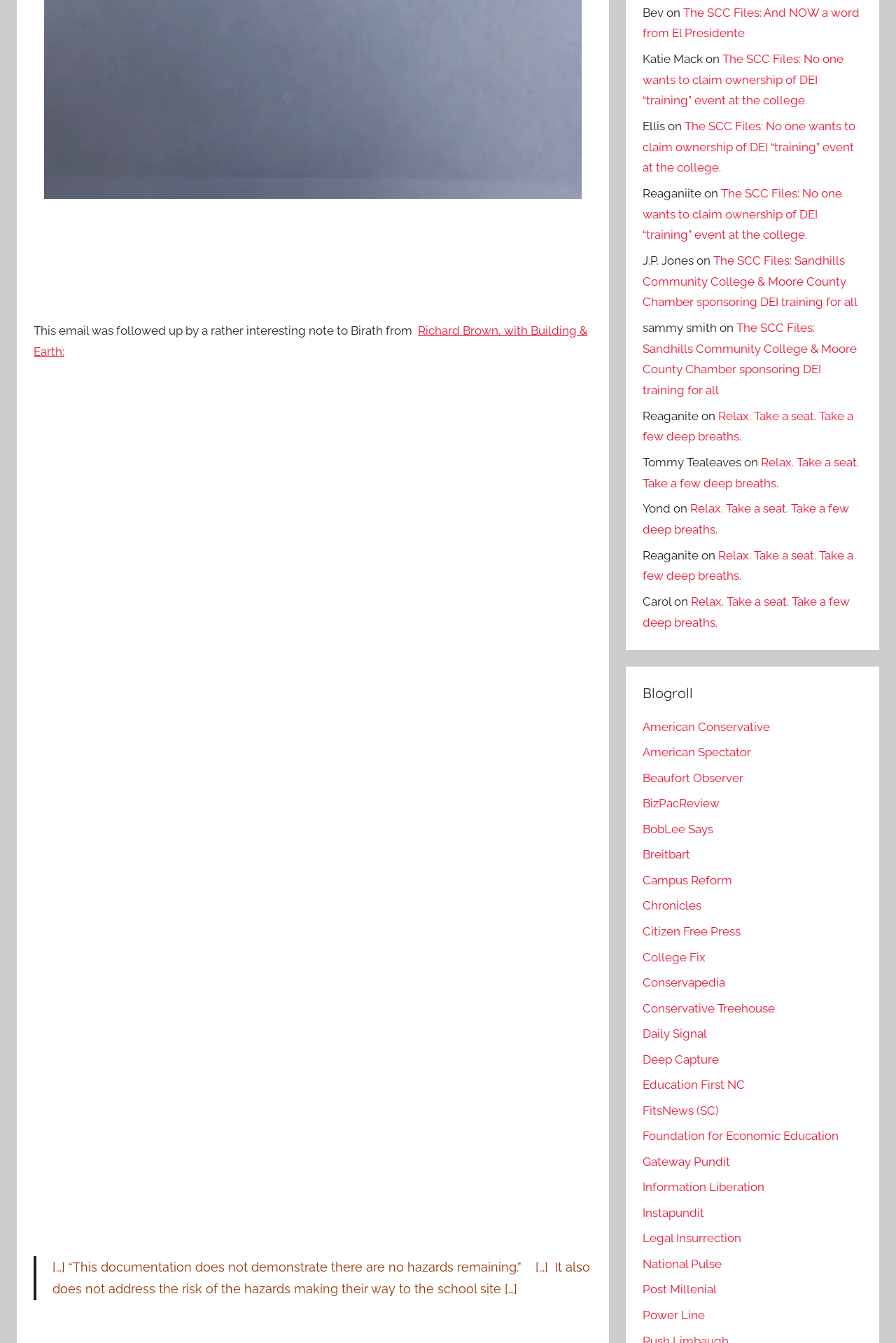What is the name of the person mentioned in the sentence 'This email was followed up by a rather interesting note to Birath from […]'?
Give a single word or phrase answer based on the content of the image.

Richard Brown